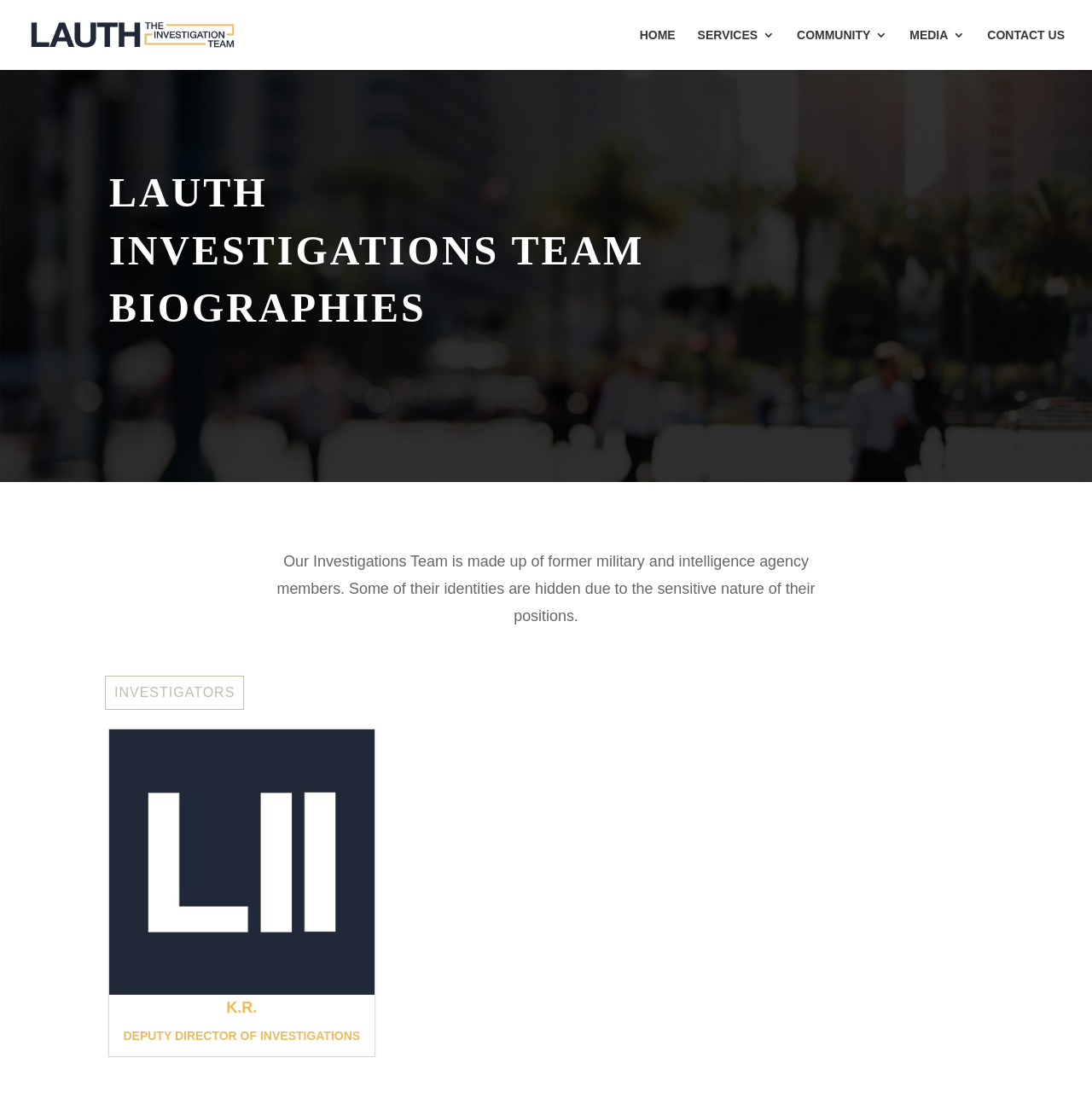Given the description: "Investigators", determine the bounding box coordinates of the UI element. The coordinates should be formatted as four float numbers between 0 and 1, [left, top, right, bottom].

[0.096, 0.615, 0.224, 0.647]